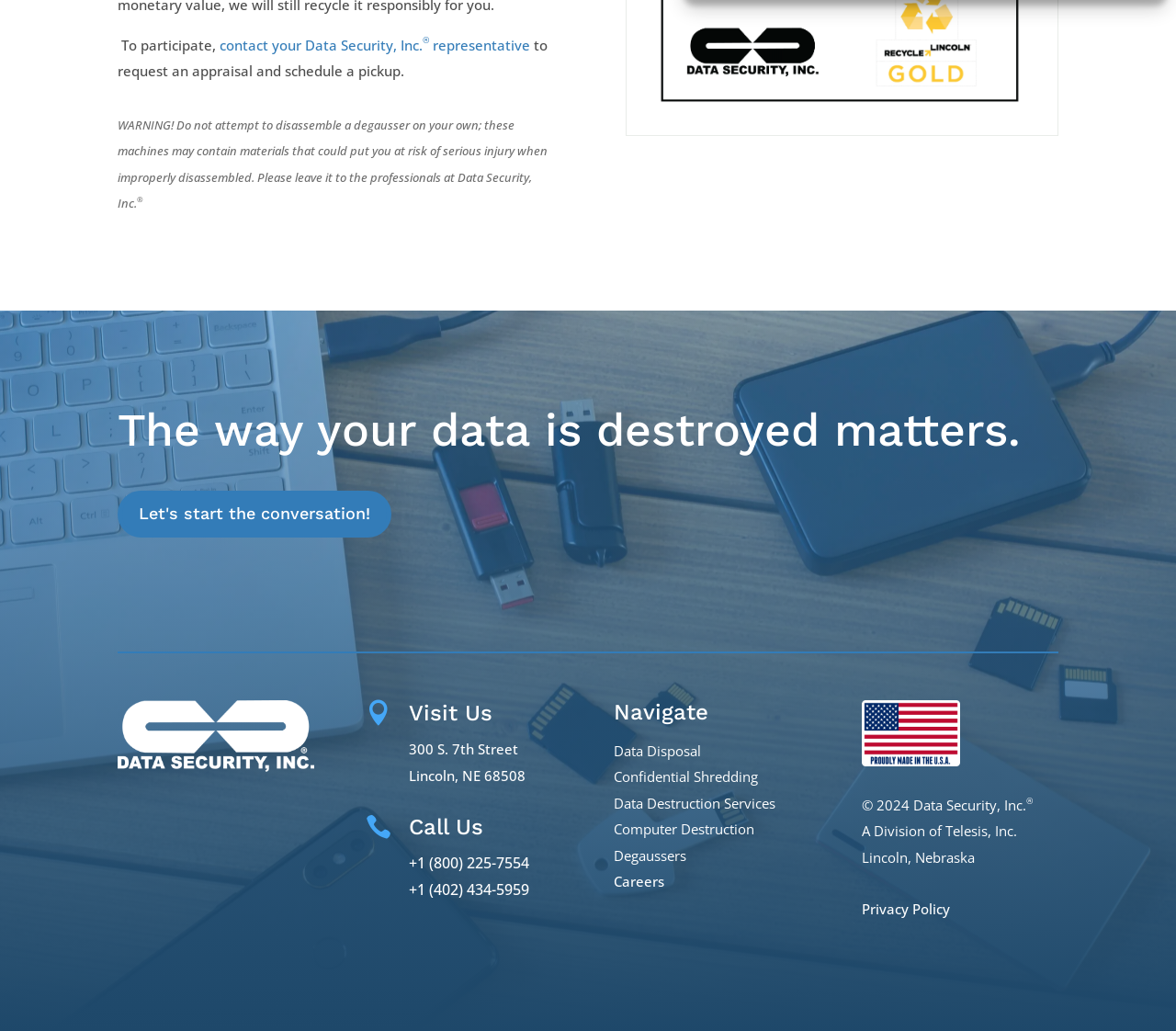Please determine the bounding box coordinates of the element to click in order to execute the following instruction: "call +1 (800) 225-7554". The coordinates should be four float numbers between 0 and 1, specified as [left, top, right, bottom].

[0.348, 0.827, 0.45, 0.847]